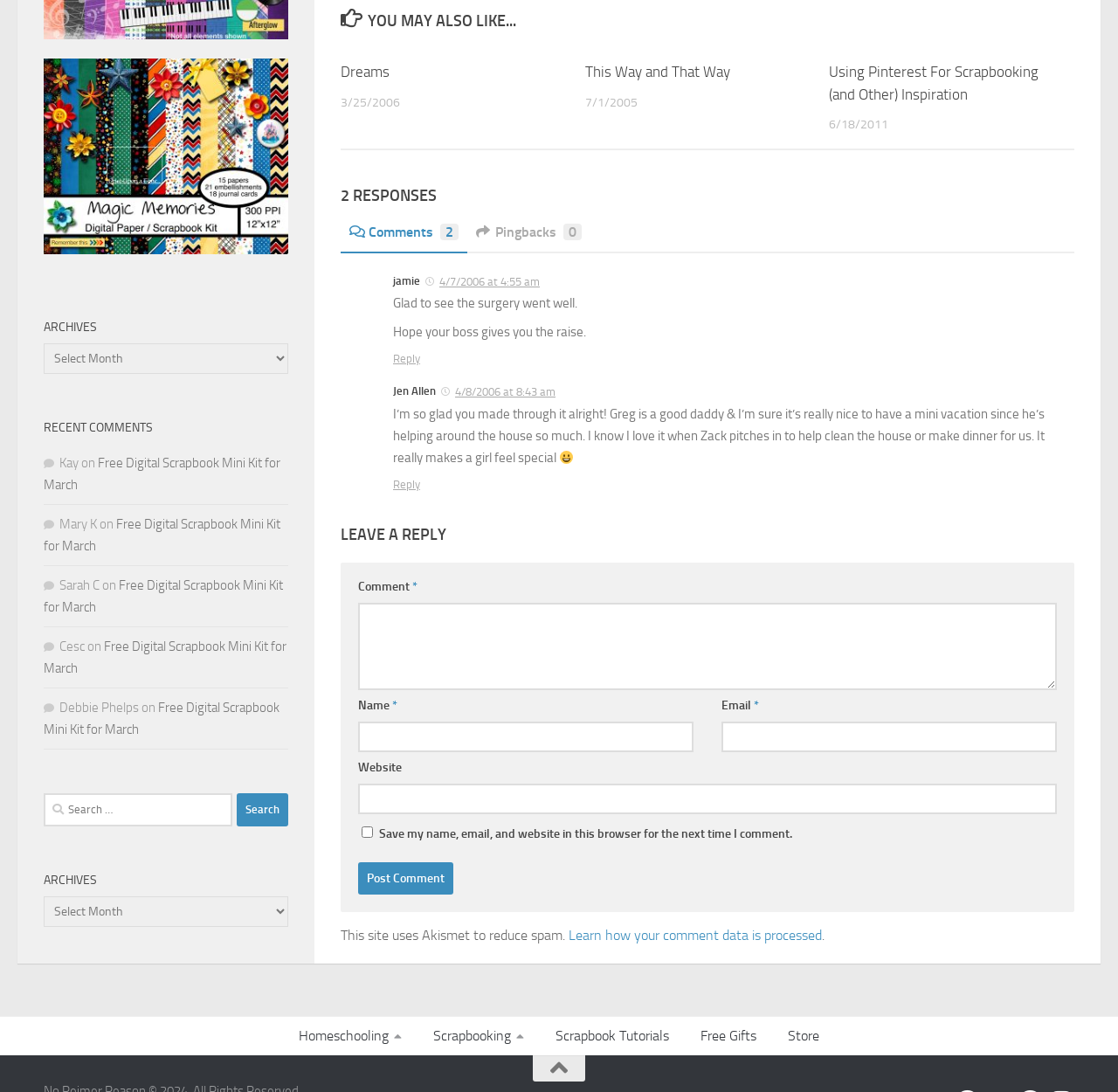Could you highlight the region that needs to be clicked to execute the instruction: "View 'Dreams' article"?

[0.305, 0.056, 0.507, 0.077]